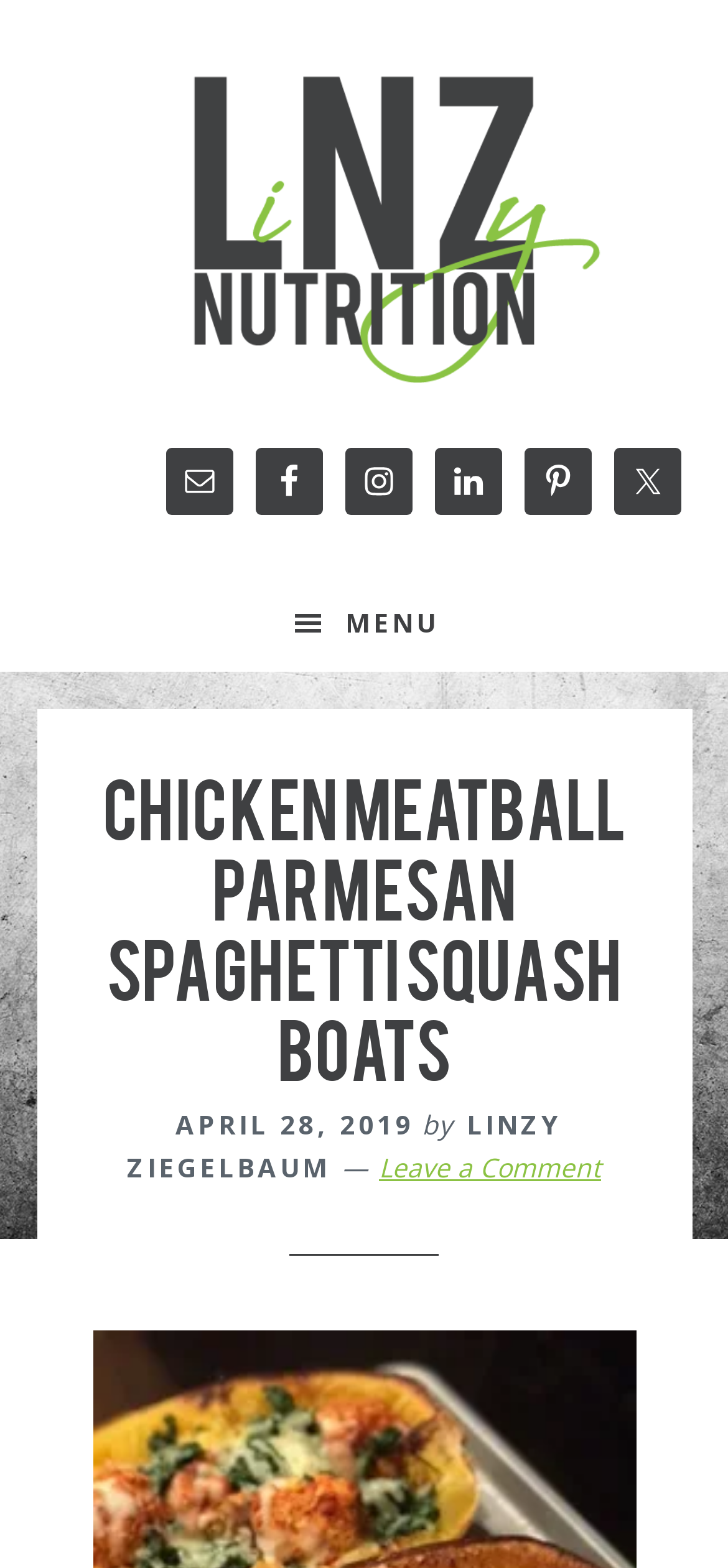Determine the bounding box coordinates of the clickable element to achieve the following action: 'Click the Email link'. Provide the coordinates as four float values between 0 and 1, formatted as [left, top, right, bottom].

[0.227, 0.286, 0.319, 0.328]